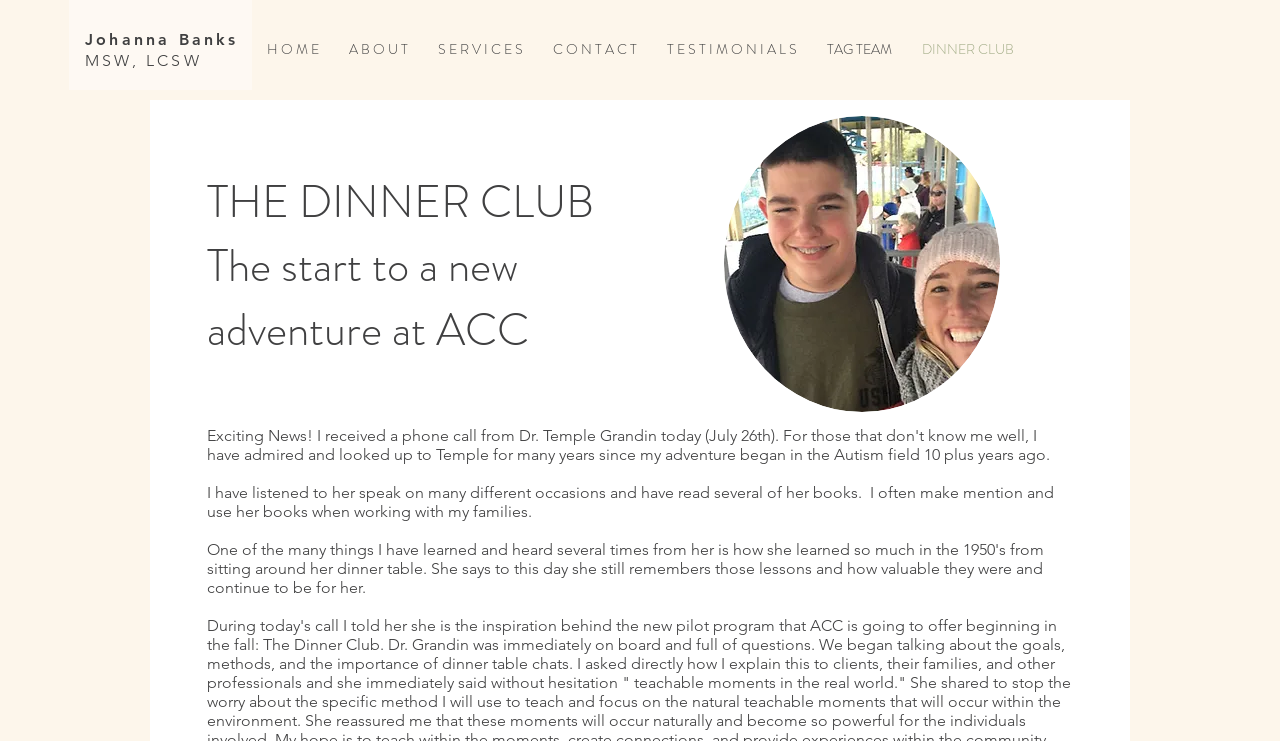Identify the bounding box coordinates for the UI element described as follows: "H O M E". Ensure the coordinates are four float numbers between 0 and 1, formatted as [left, top, right, bottom].

[0.196, 0.054, 0.261, 0.08]